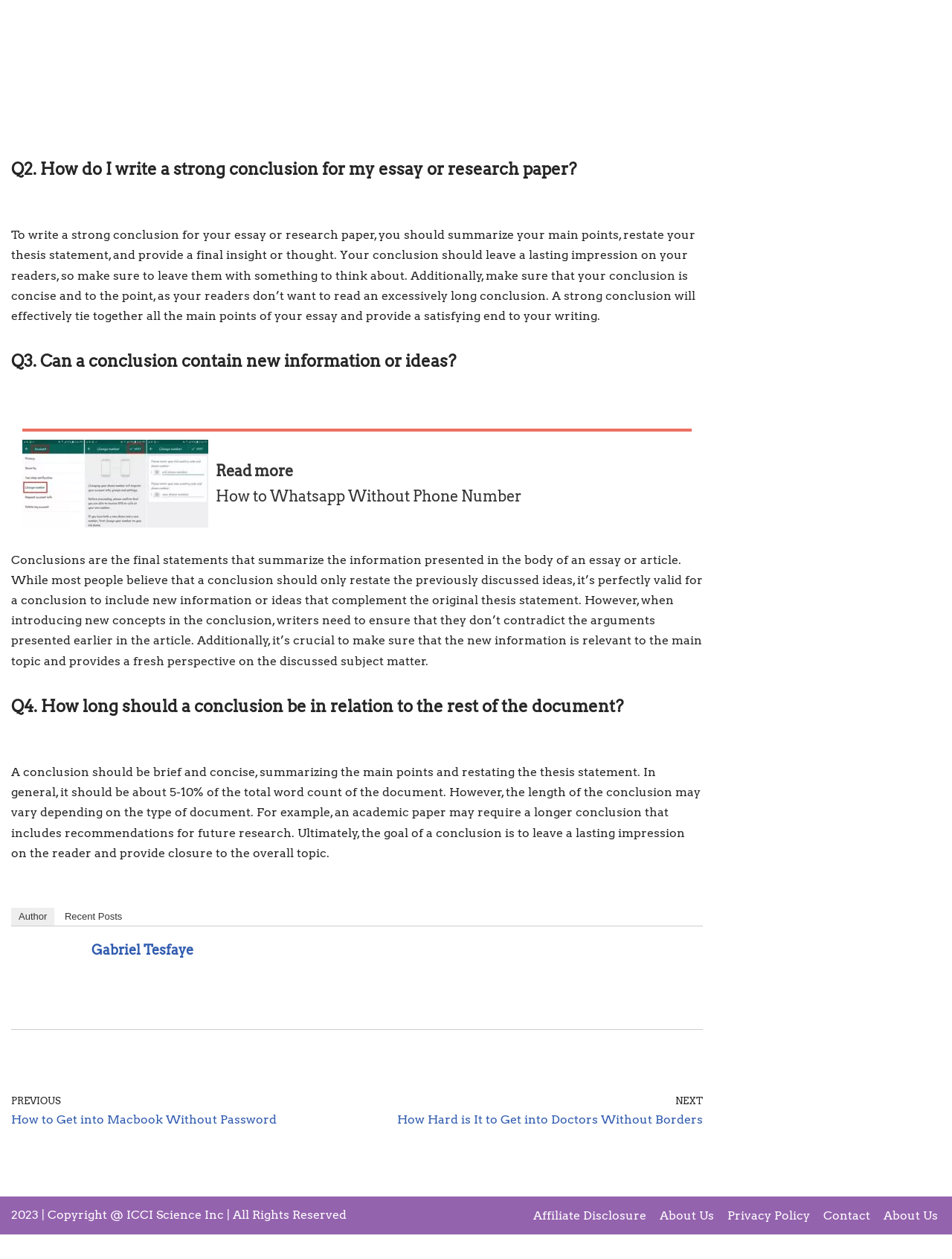Who is the author of this webpage? Examine the screenshot and reply using just one word or a brief phrase.

Gabriel Tesfaye